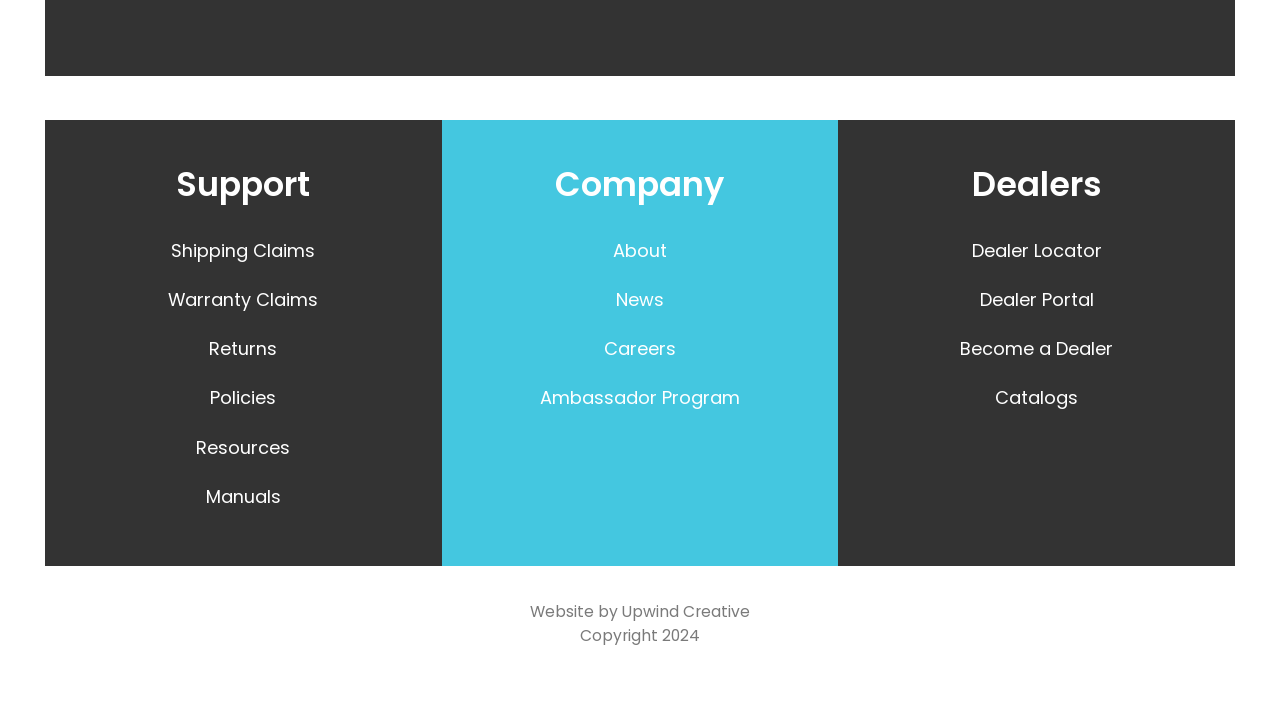Give a one-word or one-phrase response to the question:
How many headings are on this webpage?

4